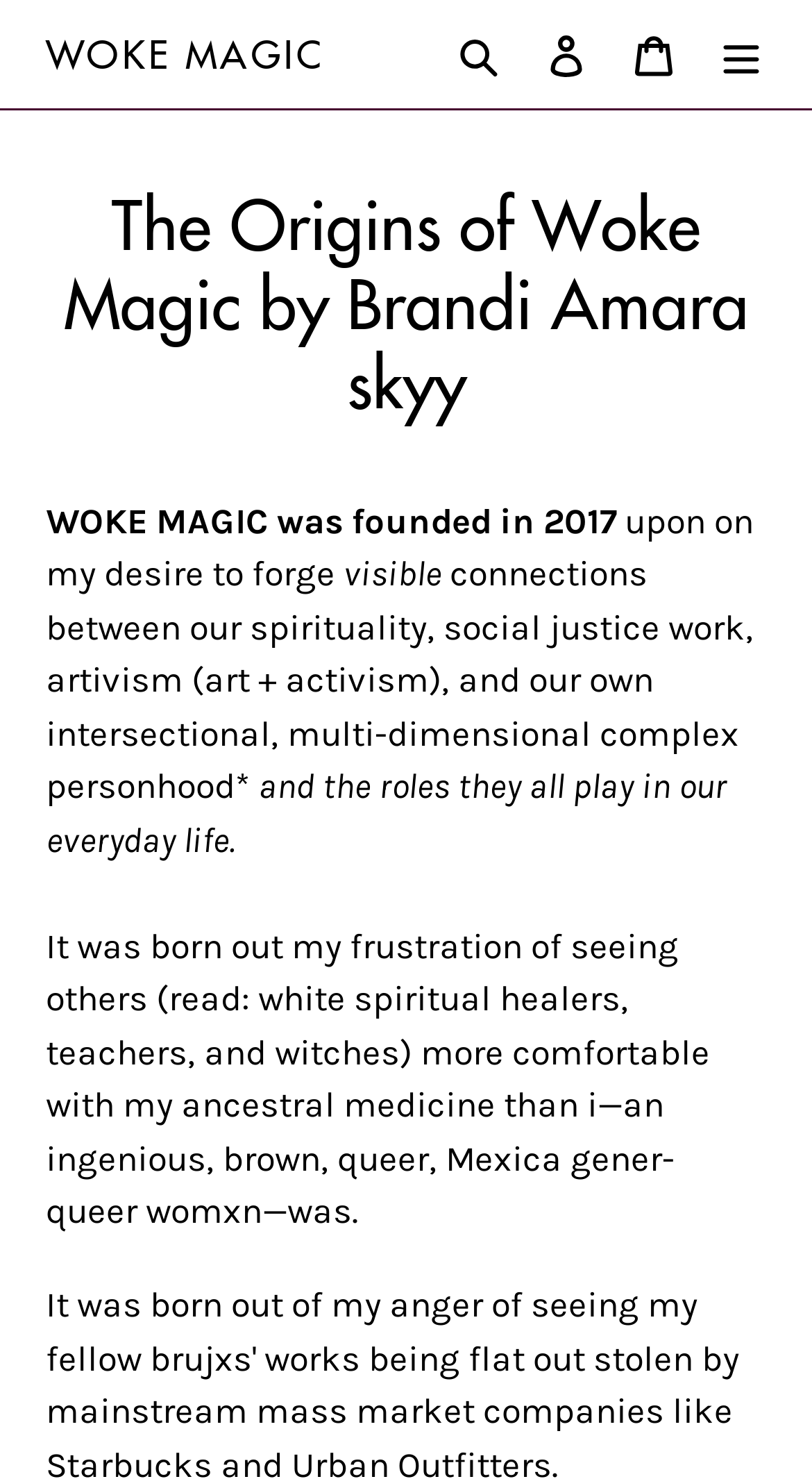Explain the webpage's layout and main content in detail.

The webpage is about WOKE MAGIC, a platform founded in 2017 by Brandi Amara skyy. At the top left of the page, there is a link to WOKE MAGIC, followed by a search button, a log-in link, a cart link, and a menu button. Below these elements, there is a heading that reads "The Origins of Woke Magic by Brandi Amara skyy". 

Under the heading, there is a paragraph of text that explains the foundation of WOKE MAGIC, which is to forge connections between spirituality, social justice work, artivism, and intersectional personhood. The text is divided into several lines, with the first line stating the foundation year, the second line describing the desire to forge connections, and the third line elaborating on the connections. 

Further down, there is another paragraph of text that expresses frustration about others being more comfortable with ancestral medicine than the founder herself. This paragraph is also divided into several lines, with the first line describing the frustration, the second line specifying the individuals, and the third line describing the founder's identity.